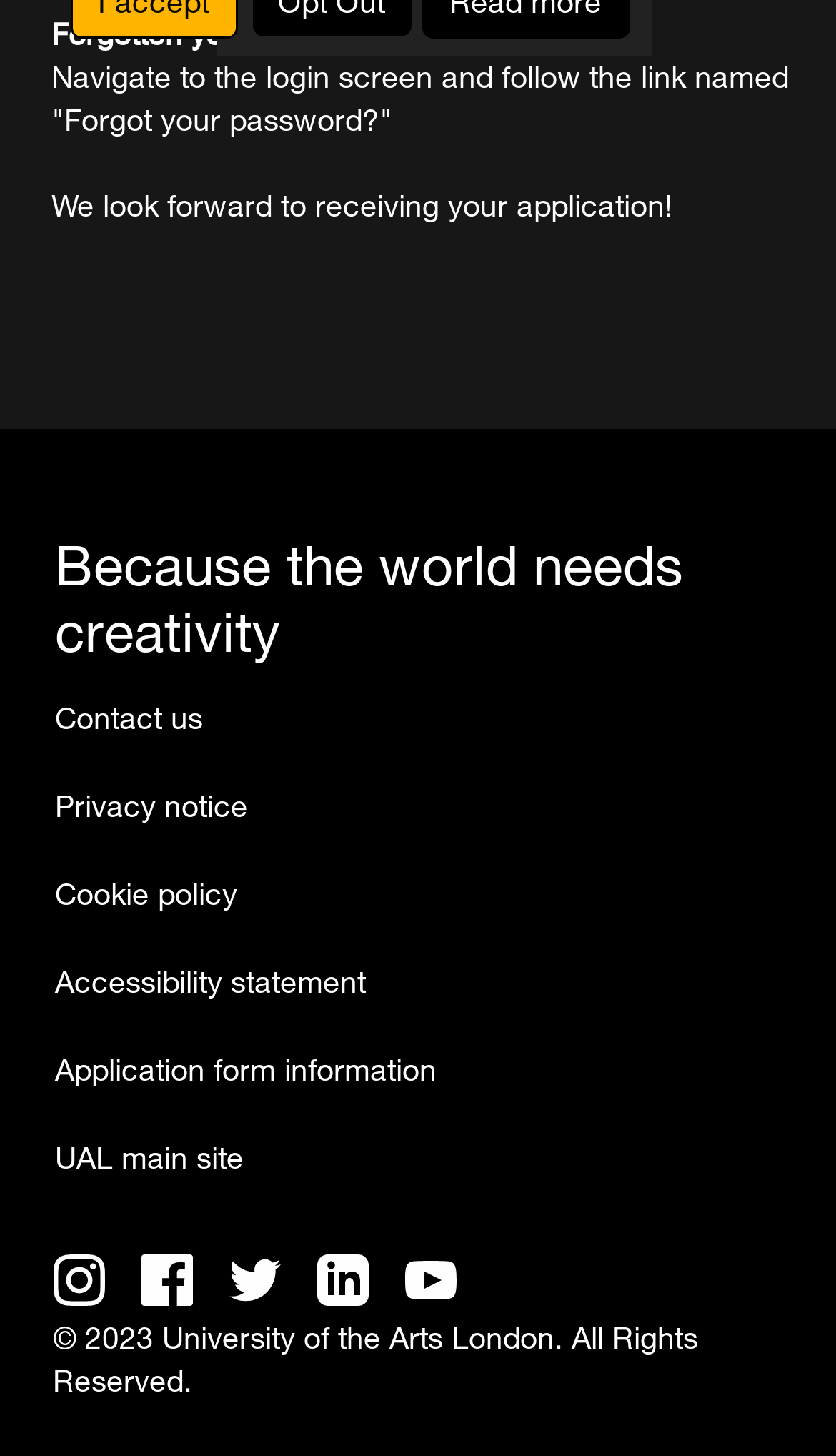Locate the bounding box coordinates for the element described below: "facebook". The coordinates must be four float values between 0 and 1, formatted as [left, top, right, bottom].

[0.168, 0.876, 0.255, 0.901]